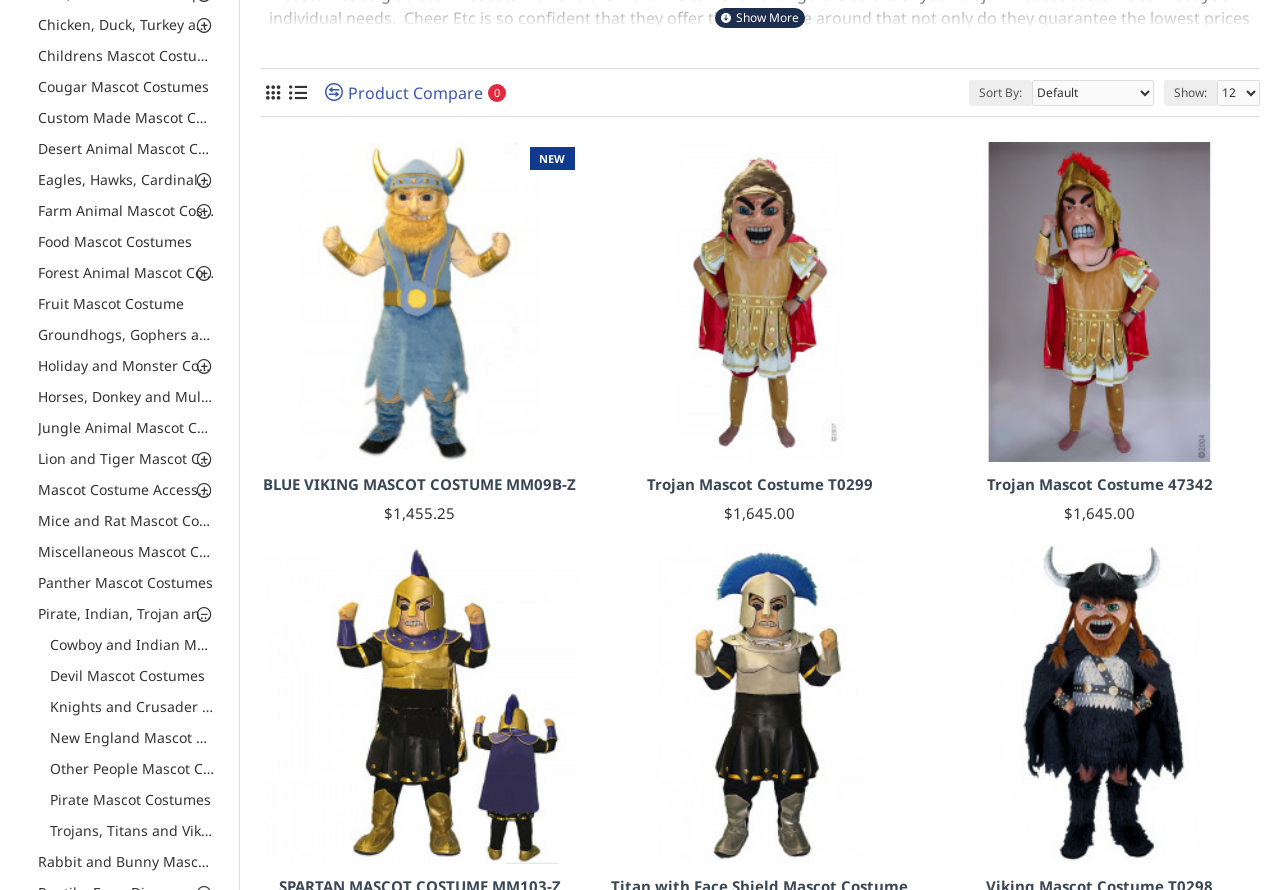Locate the UI element described by Add to Wish List in the provided webpage screenshot. Return the bounding box coordinates in the format (top-left x, top-left y, bottom-right x, bottom-right y), ensuring all values are between 0 and 1.

[0.926, 0.949, 0.953, 0.976]